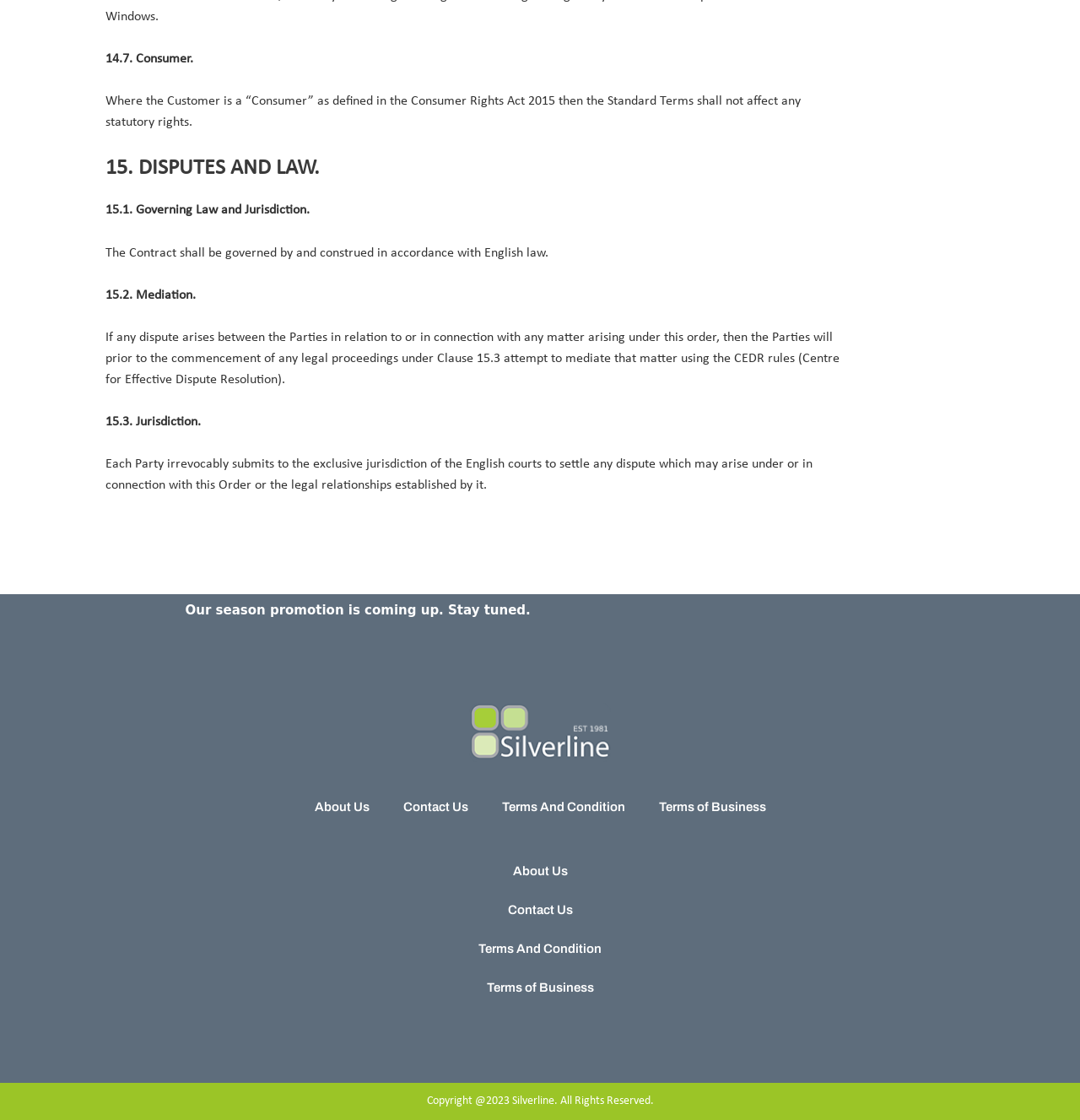Please determine the bounding box coordinates of the section I need to click to accomplish this instruction: "Click the 'Terms And Condition' link".

[0.449, 0.703, 0.594, 0.737]